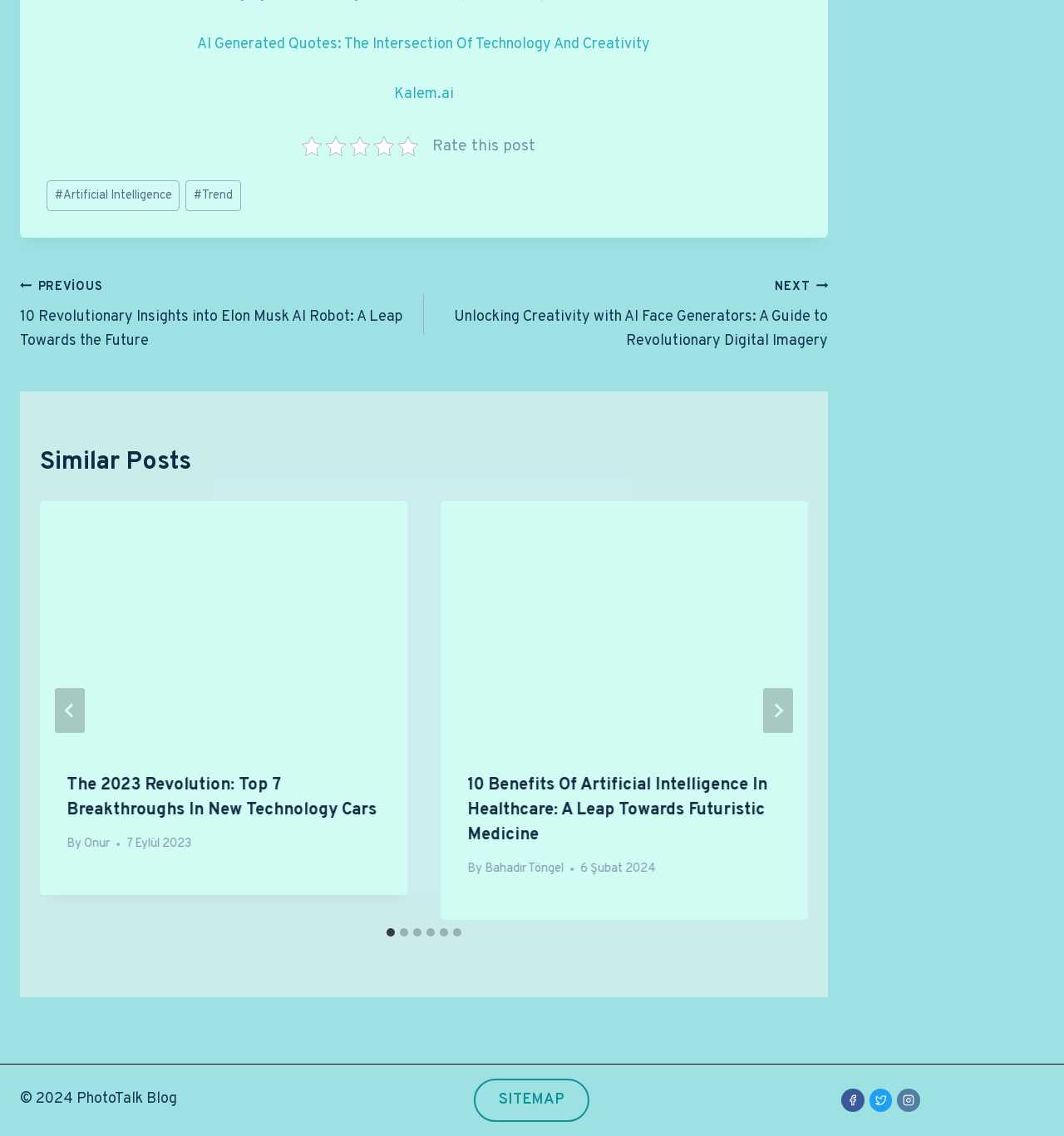Pinpoint the bounding box coordinates of the clickable area needed to execute the instruction: "Go to the previous post". The coordinates should be specified as four float numbers between 0 and 1, i.e., [left, top, right, bottom].

[0.019, 0.242, 0.398, 0.312]